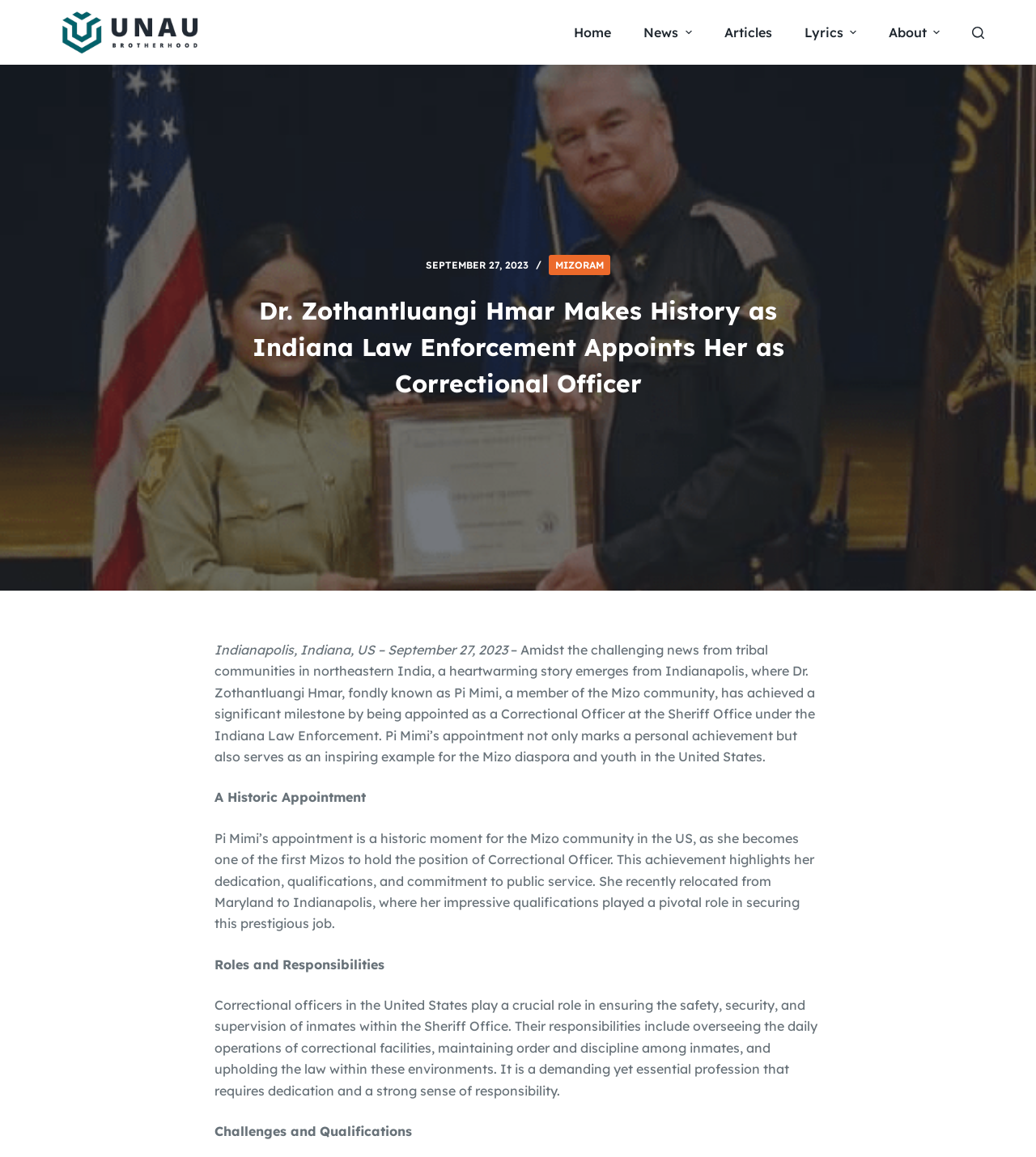Identify the bounding box coordinates of the clickable section necessary to follow the following instruction: "Click the Whatsapp link". The coordinates should be presented as four float numbers from 0 to 1, i.e., [left, top, right, bottom].

None